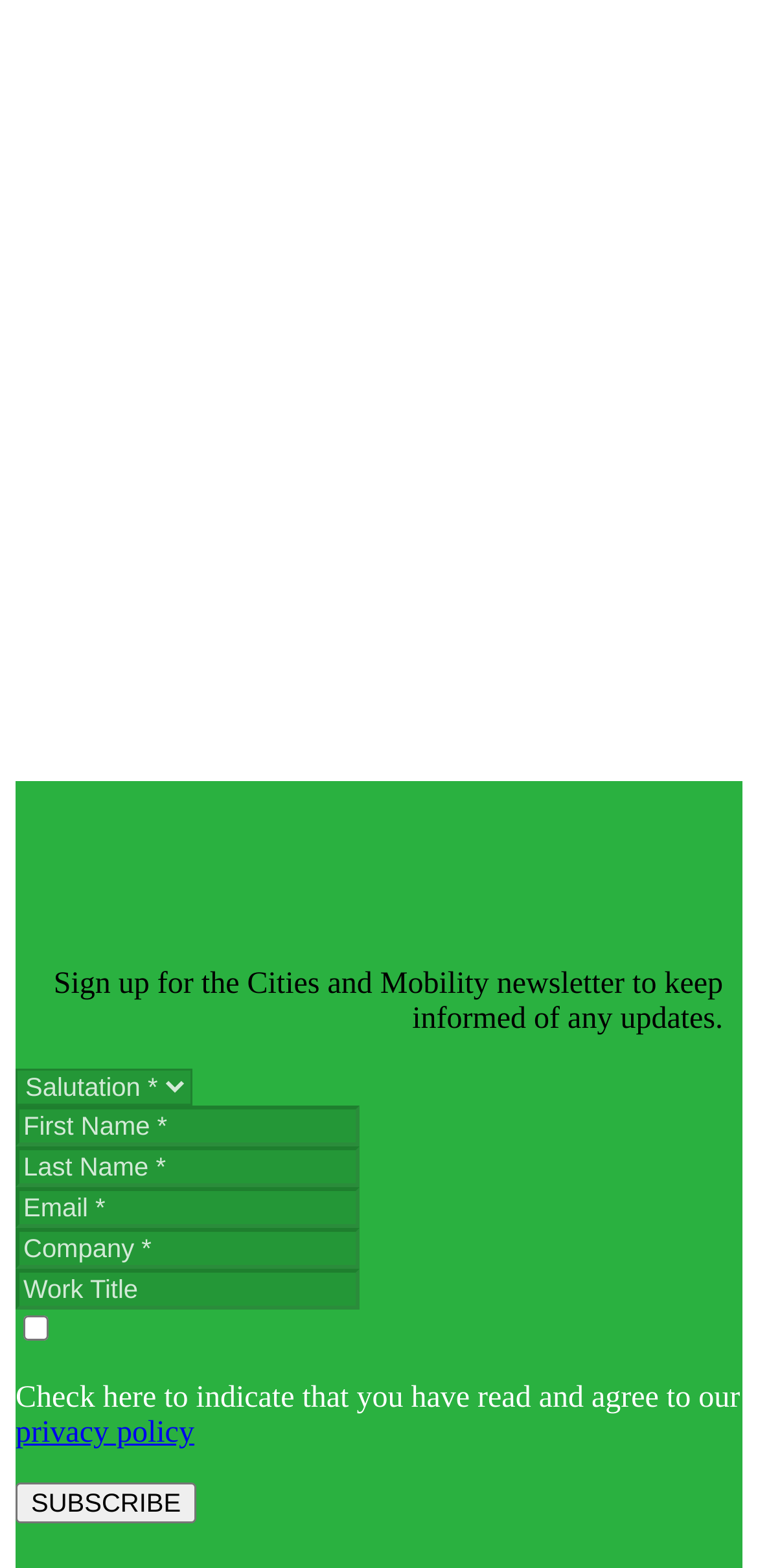Using the provided description: "privacy policy", find the bounding box coordinates of the corresponding UI element. The output should be four float numbers between 0 and 1, in the format [left, top, right, bottom].

[0.021, 0.903, 0.256, 0.924]